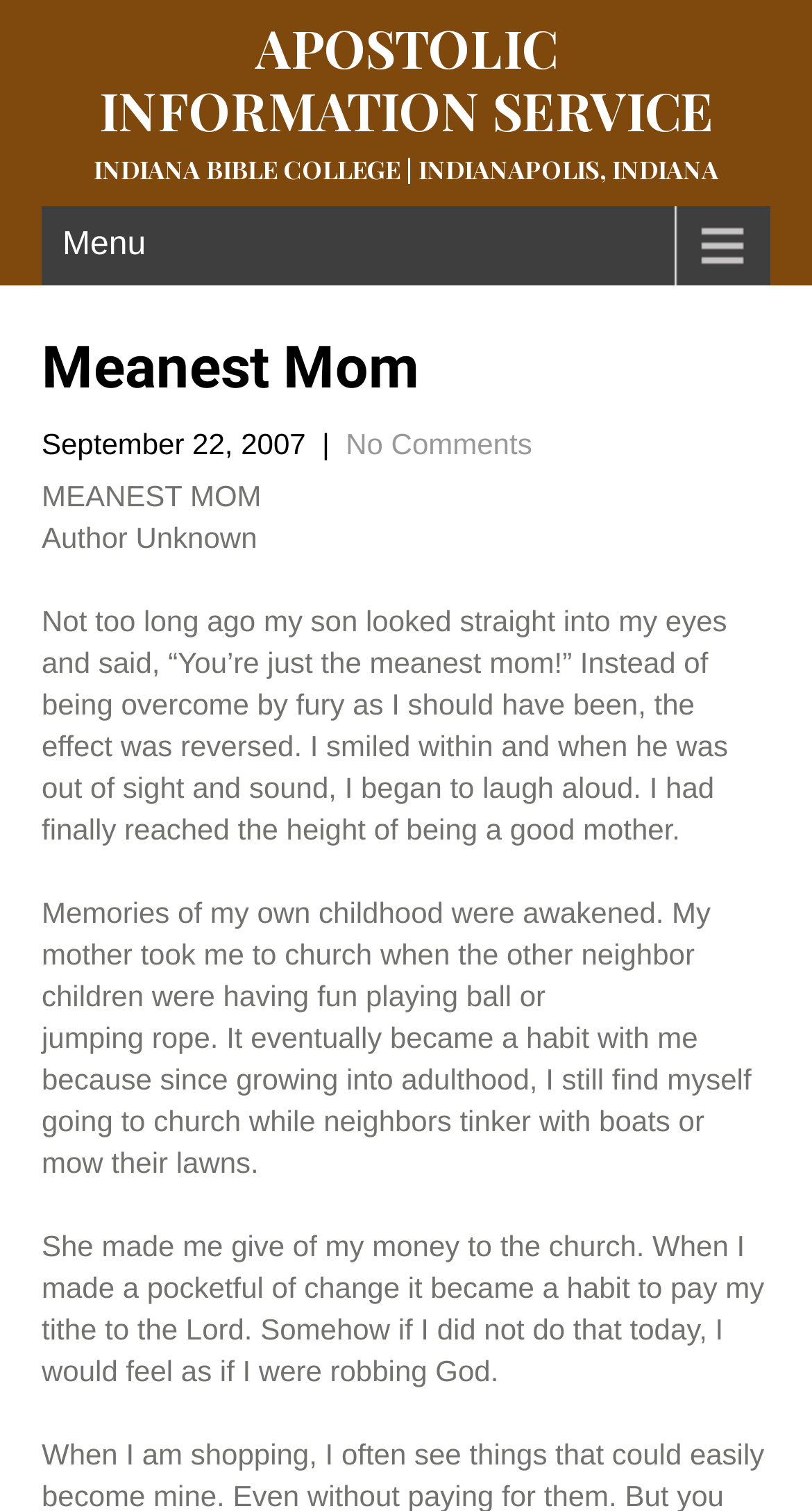Using the provided element description, identify the bounding box coordinates as (top-left x, top-left y, bottom-right x, bottom-right y). Ensure all values are between 0 and 1. Description: Menu

[0.051, 0.136, 0.949, 0.189]